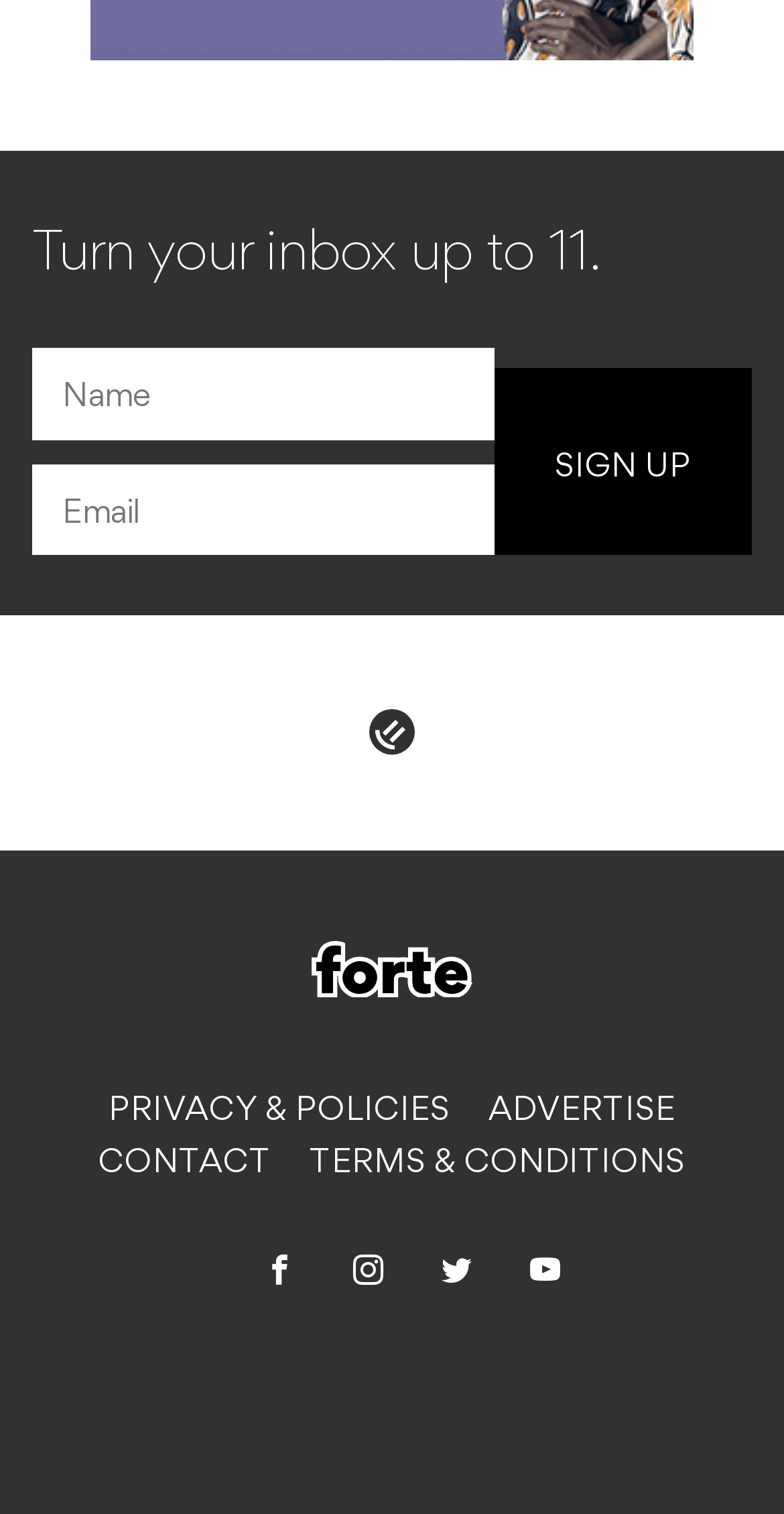What is the purpose of the text boxes? Observe the screenshot and provide a one-word or short phrase answer.

To input name and email